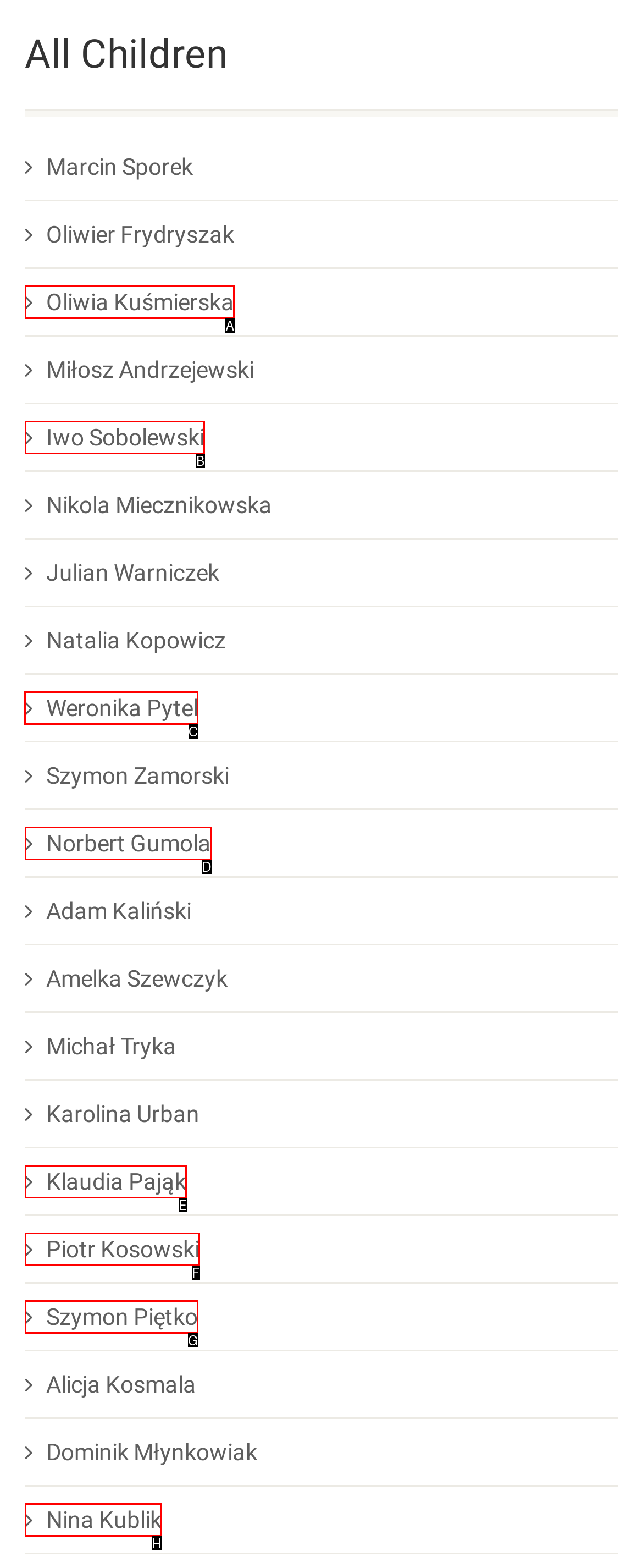Select the correct option from the given choices to perform this task: Access Weronika Pytel's details. Provide the letter of that option.

C